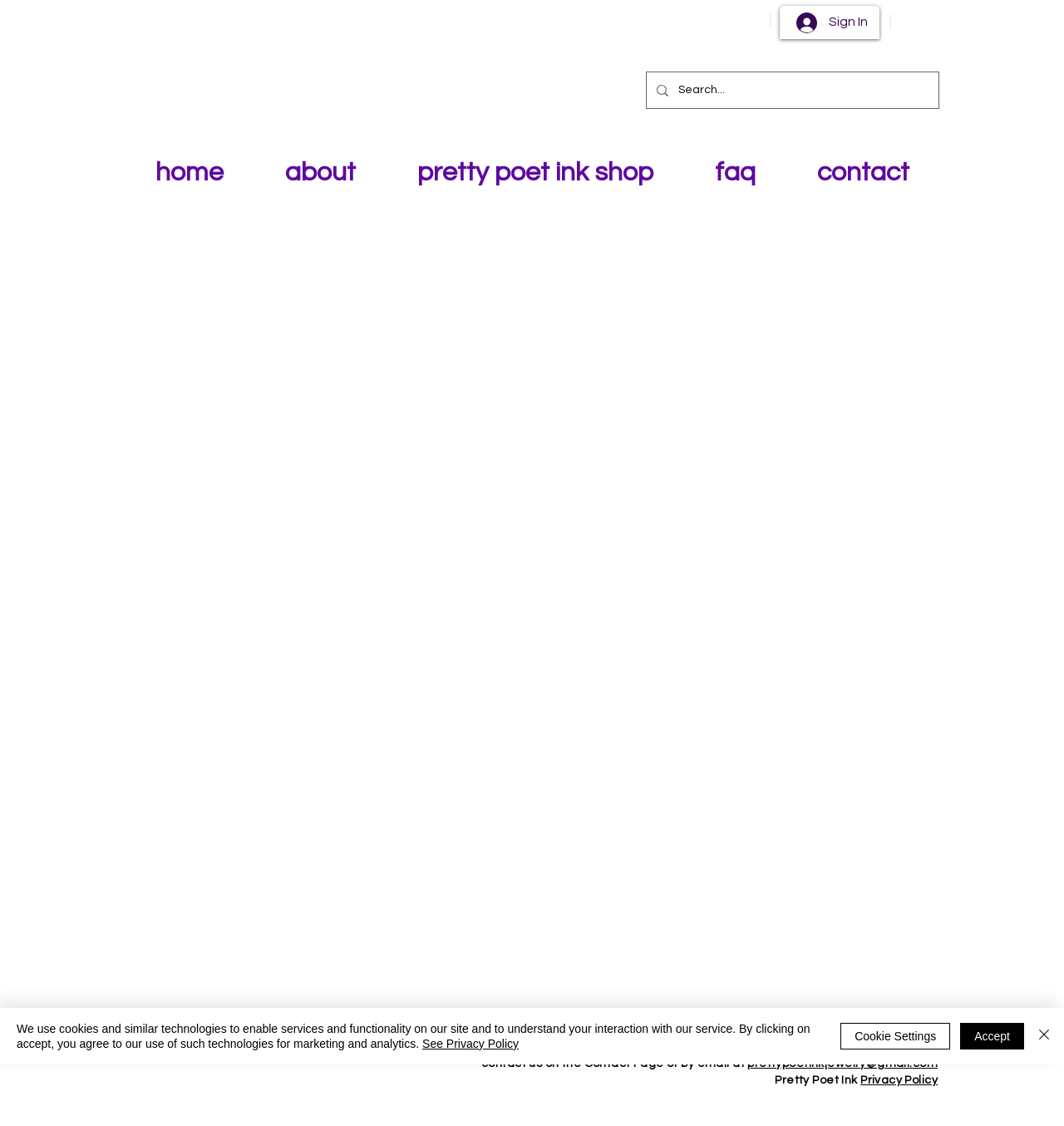Determine the bounding box coordinates of the clickable element to achieve the following action: 'Read the article posted on 24/06/2013'. Provide the coordinates as four float values between 0 and 1, formatted as [left, top, right, bottom].

None